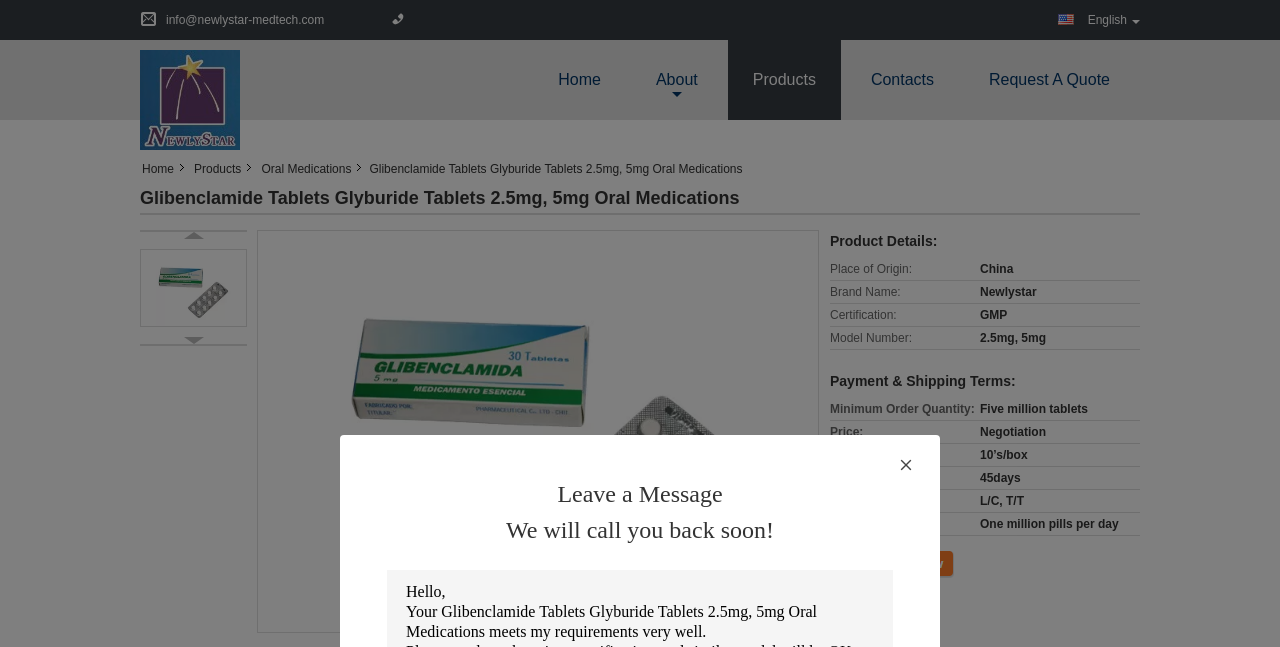Examine the image carefully and respond to the question with a detailed answer: 
What is the brand name of the product?

The brand name of the product can be found in the table under 'Product Details' section, where it is specified as 'Newlystar'.